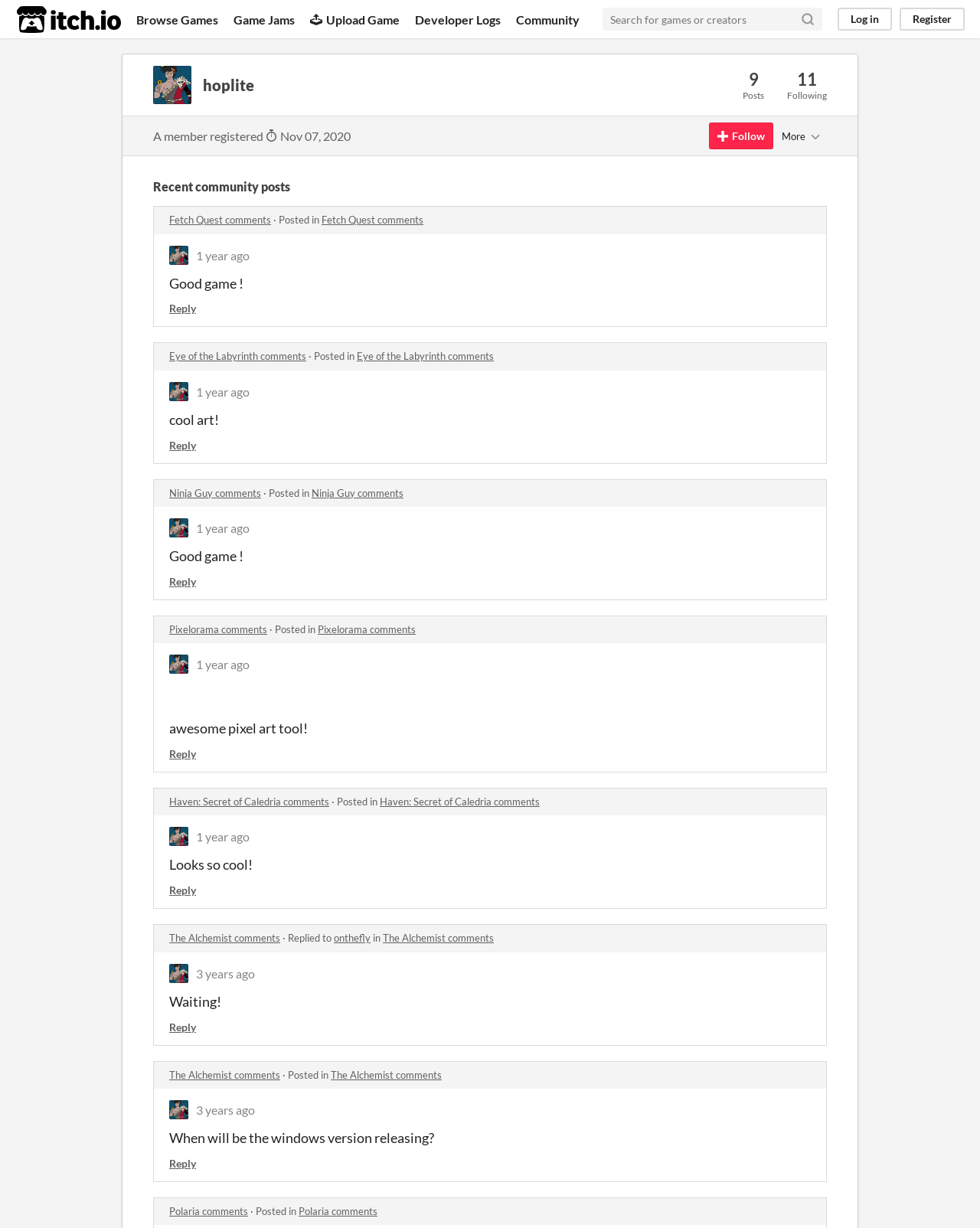What is the purpose of the textbox at the top of the webpage?
Ensure your answer is thorough and detailed.

The textbox at the top of the webpage has a placeholder text 'Search for games or creators', which suggests that its purpose is to allow users to search for games or creators on the website.